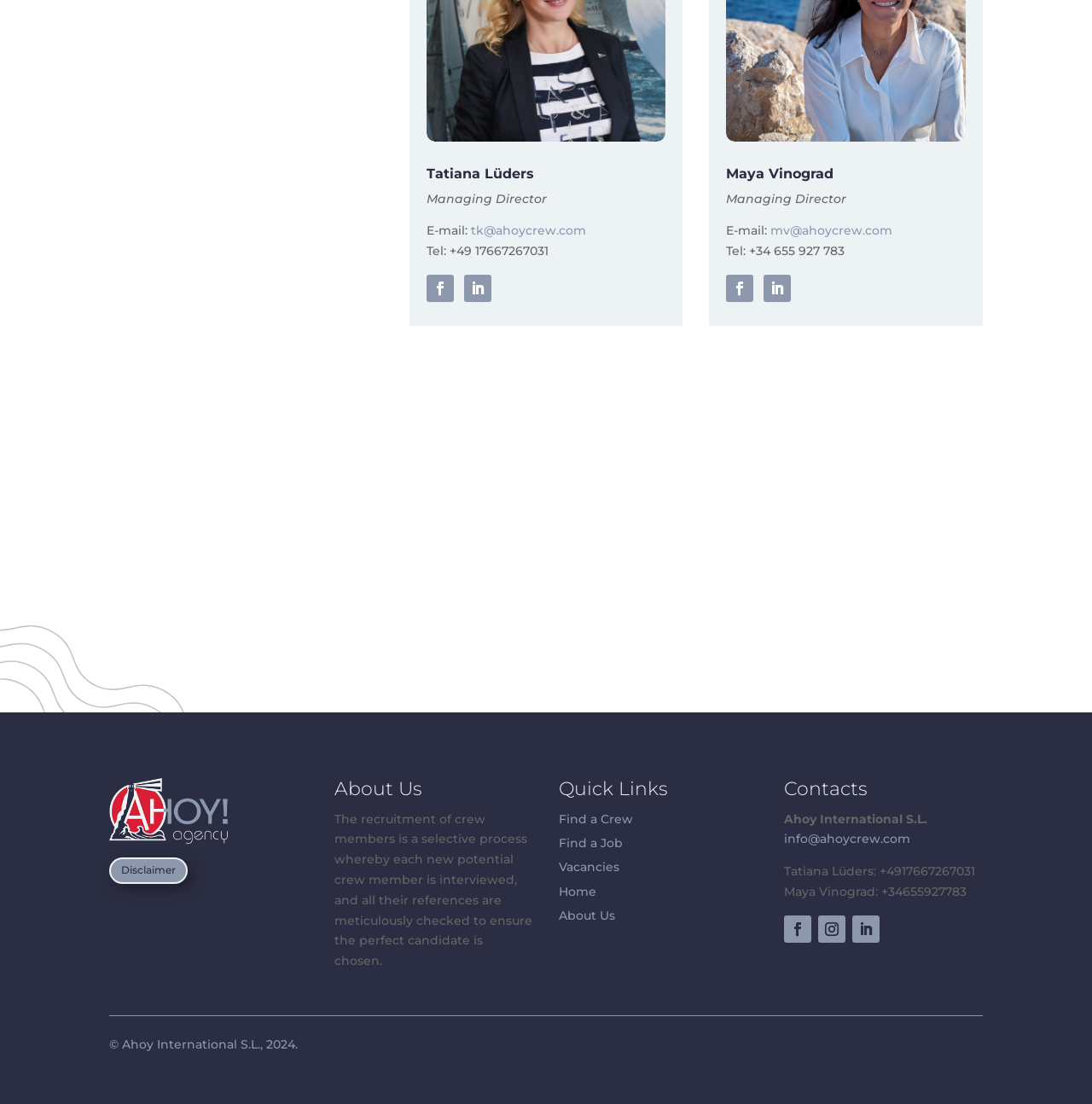Specify the bounding box coordinates of the region I need to click to perform the following instruction: "Check Disclaimer". The coordinates must be four float numbers in the range of 0 to 1, i.e., [left, top, right, bottom].

[0.1, 0.776, 0.172, 0.801]